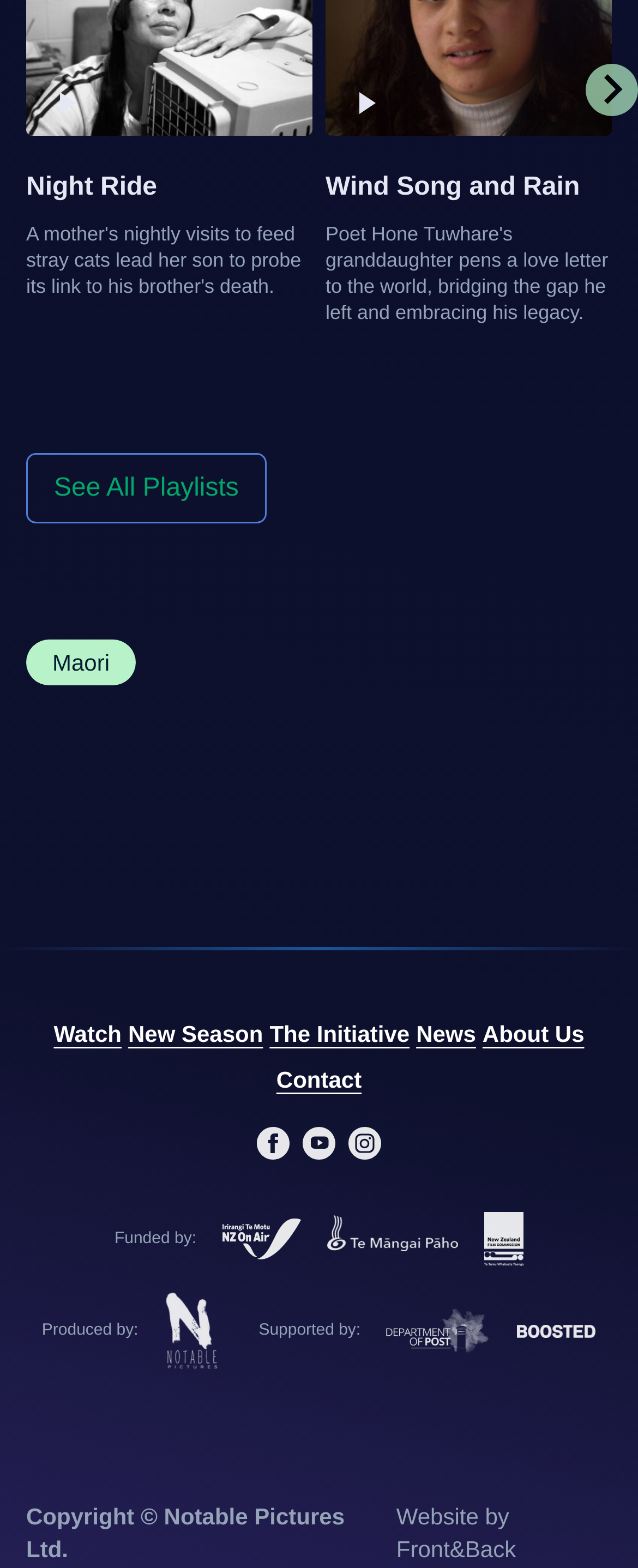Please find the bounding box coordinates of the clickable region needed to complete the following instruction: "Click the 'See All Playlists' link". The bounding box coordinates must consist of four float numbers between 0 and 1, i.e., [left, top, right, bottom].

[0.041, 0.289, 0.418, 0.334]